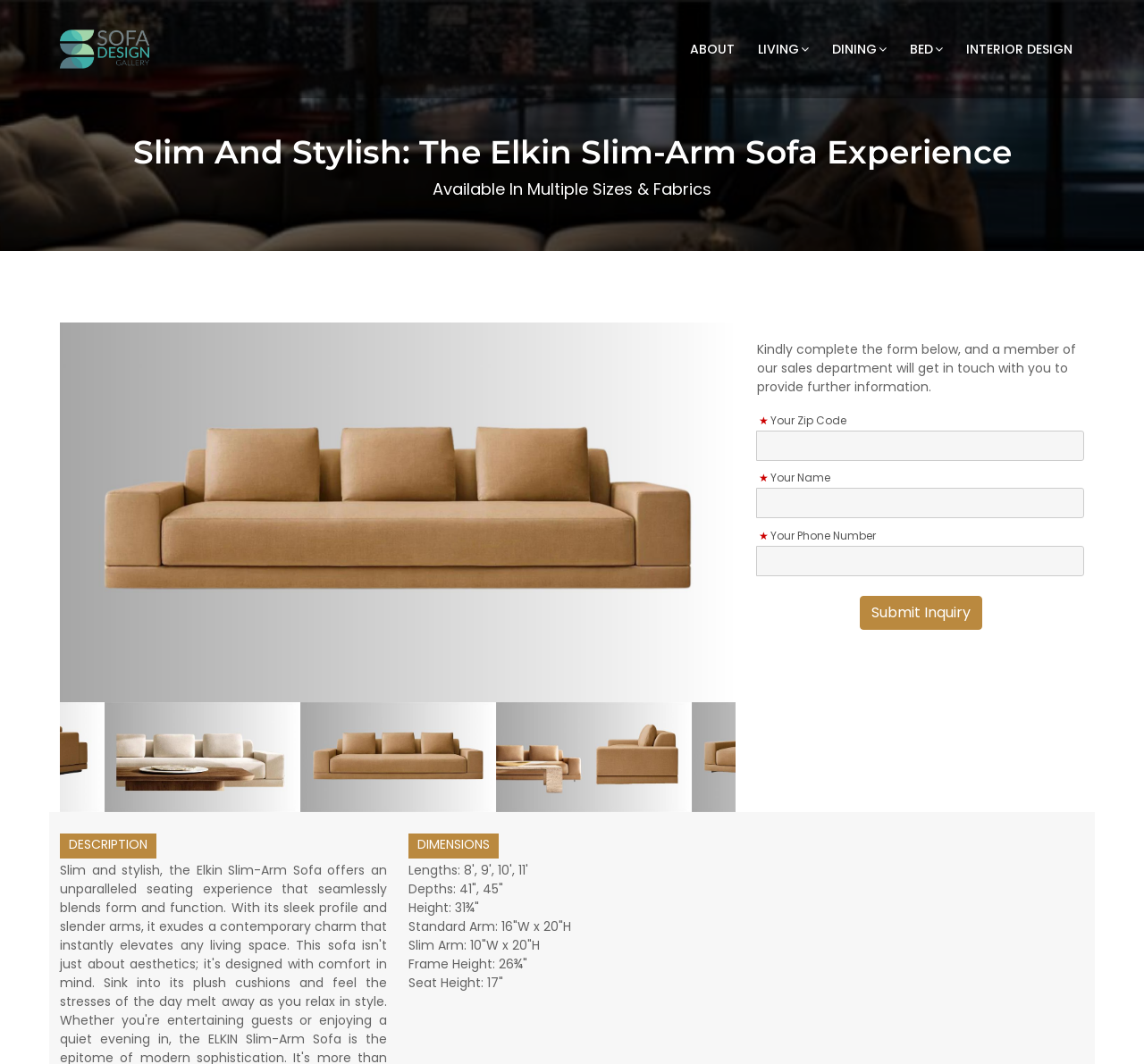Please provide the bounding box coordinates for the UI element as described: "About". The coordinates must be four floats between 0 and 1, represented as [left, top, right, bottom].

[0.593, 0.038, 0.652, 0.055]